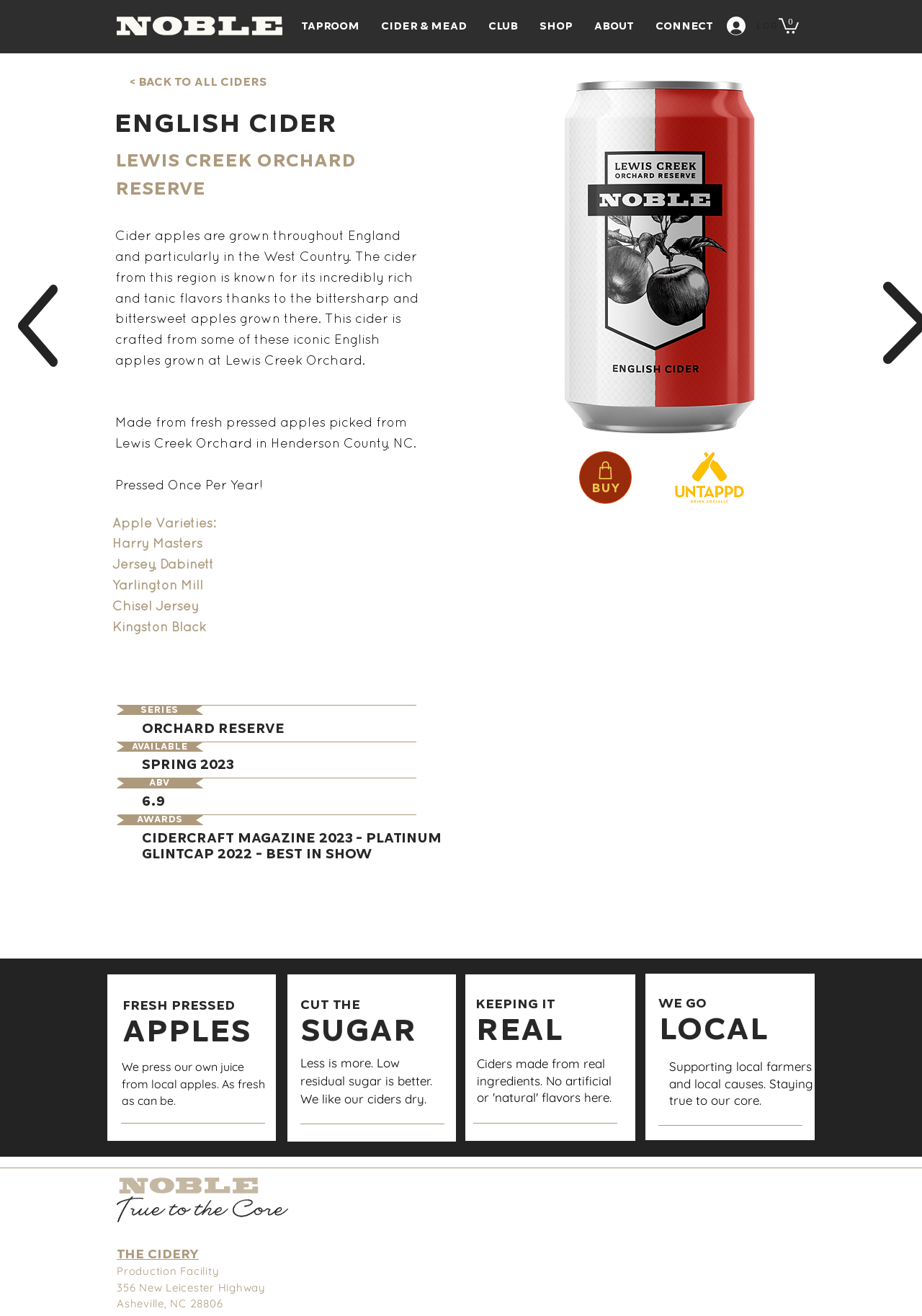Identify the bounding box coordinates of the area you need to click to perform the following instruction: "Click on the 'Log In' button".

[0.777, 0.009, 0.84, 0.03]